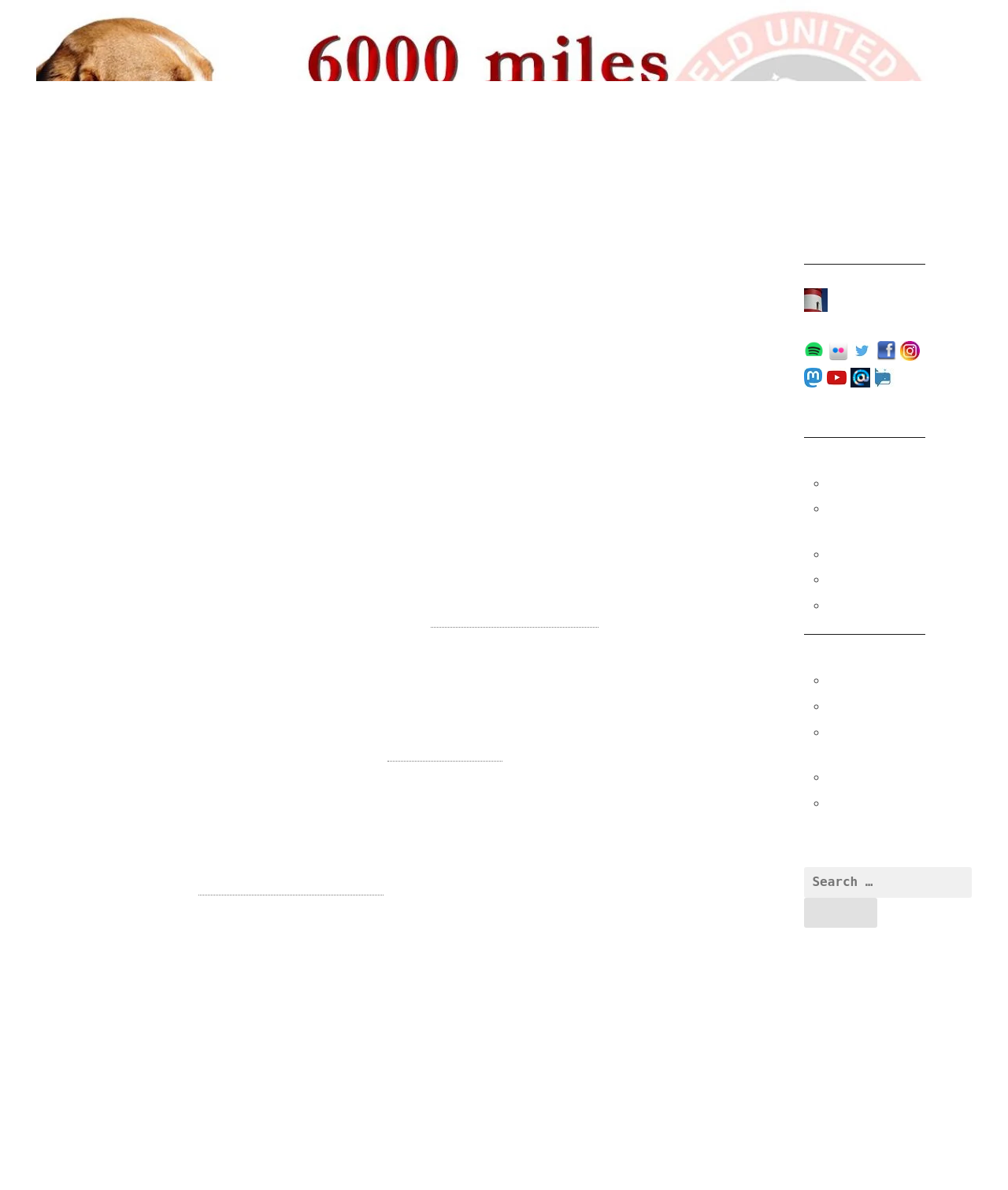Analyze the image and give a detailed response to the question:
What is the distance of the flight from Heathrow to Cape Town?

The text mentions that the distance of the flight from Heathrow to Cape Town is 6000 Miles, which is also the name of the website 6000.co.za.